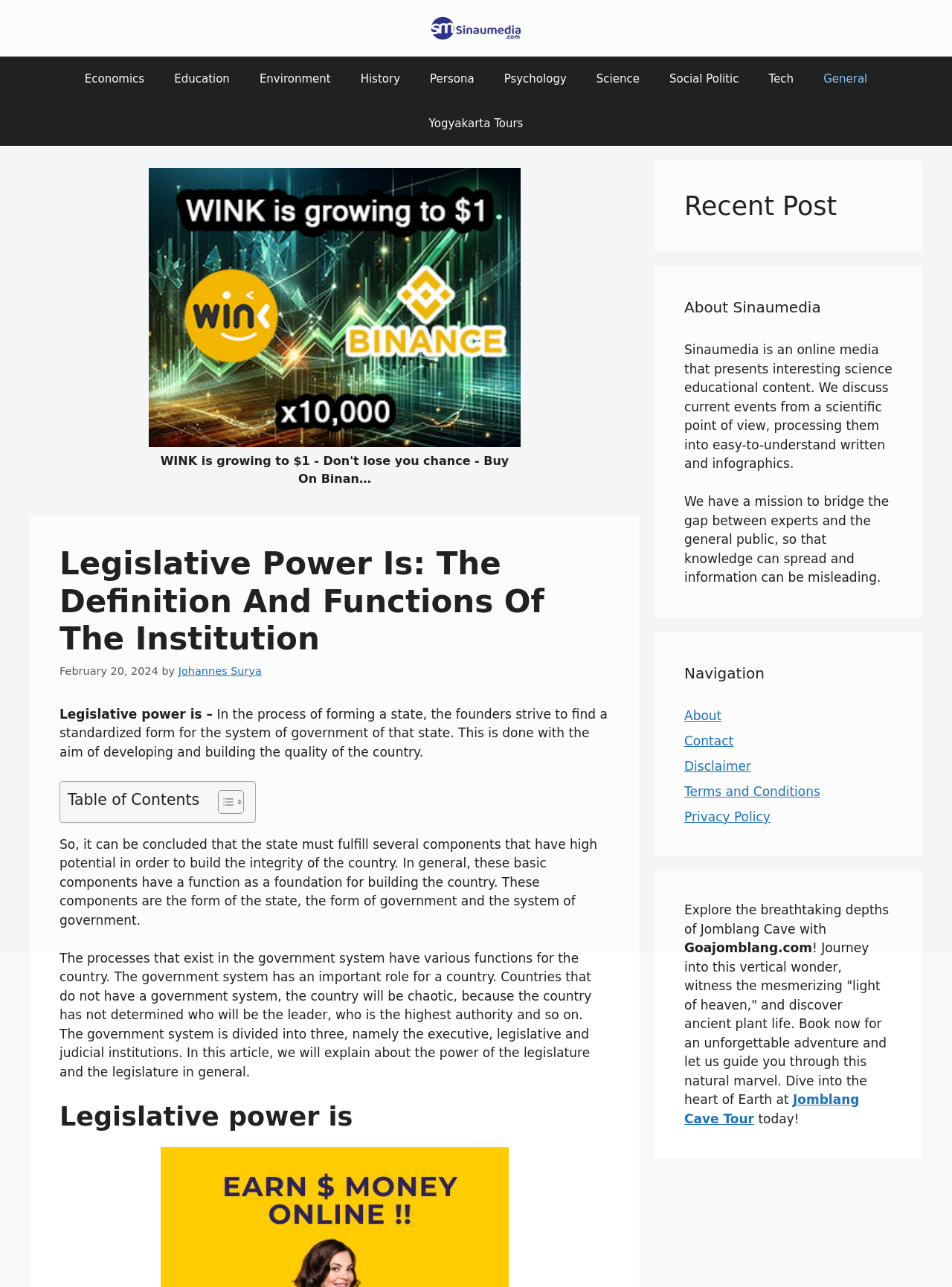Give an in-depth explanation of the webpage layout and content.

The webpage is about legislative power, its definition, and functions. At the top, there is a banner with a link to "Sinaumedia" and an image of the same name. Below the banner, there is a primary navigation menu with links to various categories such as Economics, Education, Environment, and more.

The main content of the webpage is divided into sections. The first section has a heading "Legislative Power Is: The Definition And Functions Of The Institution" followed by a time stamp "February 20, 2024" and the author's name "Johannes Surya". The text below explains the concept of legislative power and its importance in a state.

The next section has a table of contents with a toggle button. The main content continues with a discussion on the components of a state and the functions of the government system. The text is divided into paragraphs with headings, including "Legislative power is".

On the right side of the webpage, there are three complementary sections. The first section has a heading "Recent Post". The second section has a heading "About Sinaumedia" and provides a brief description of the online media platform. The third section has a heading "Navigation" with links to About, Contact, Disclaimer, Terms and Conditions, and Privacy Policy.

The last section on the right side is an advertisement for Jomblang Cave Tour, with a brief description and a call-to-action button to book now.